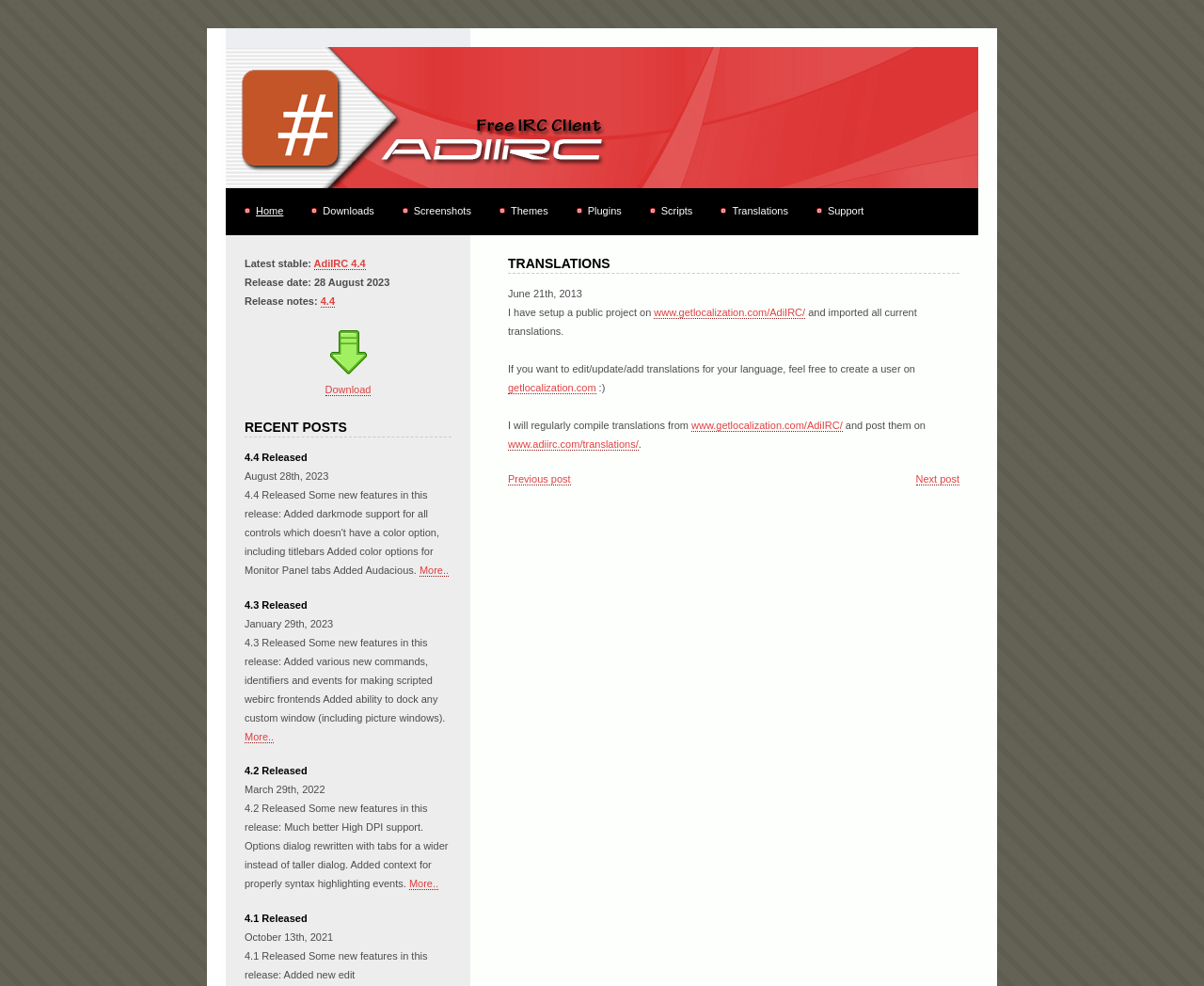Bounding box coordinates should be provided in the format (top-left x, top-left y, bottom-right x, bottom-right y) with all values between 0 and 1. Identify the bounding box for this UI element: parent_node: Download

[0.273, 0.37, 0.305, 0.382]